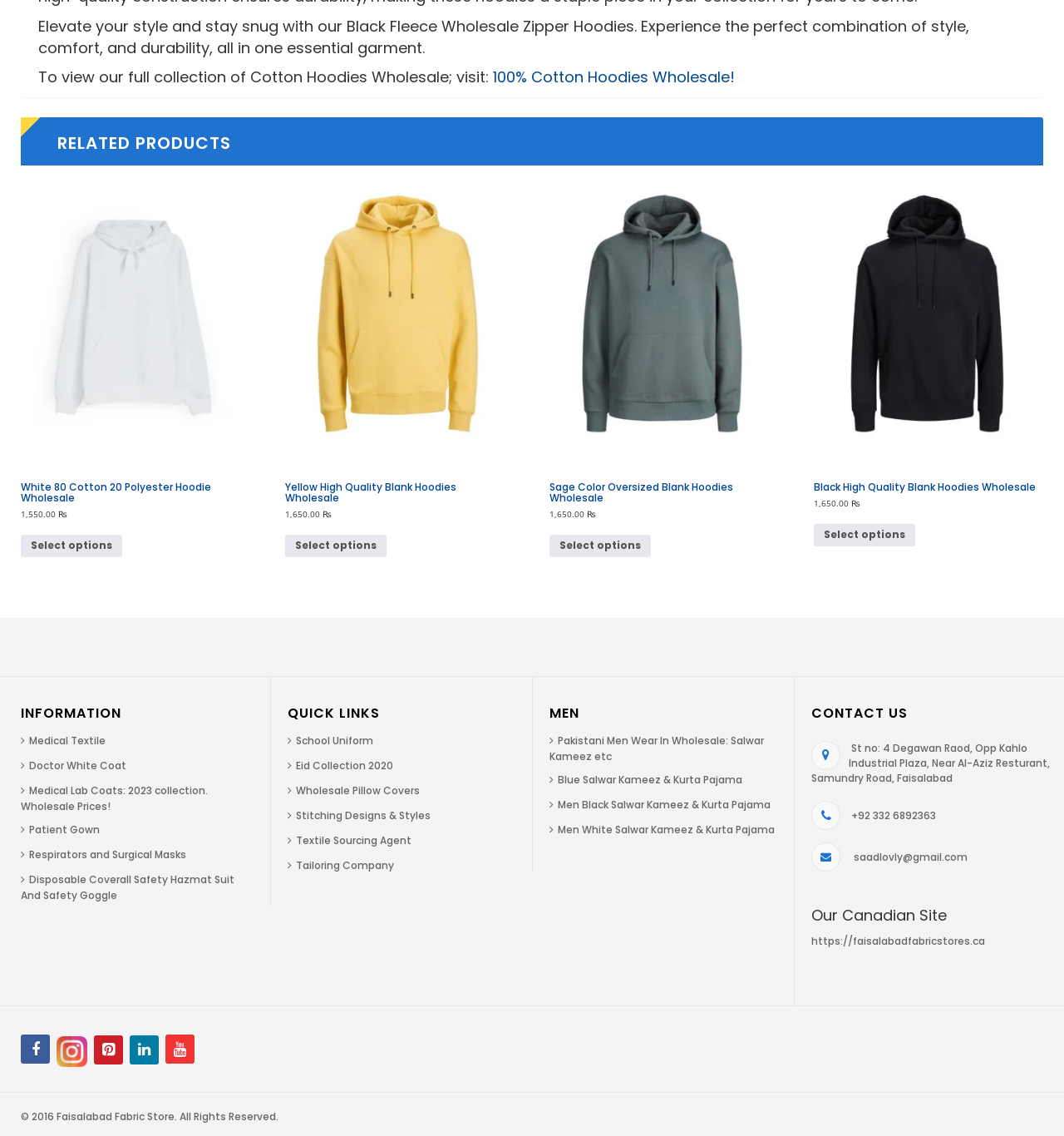Reply to the question with a single word or phrase:
What is the email address of the company?

saadlovly@gmail.com